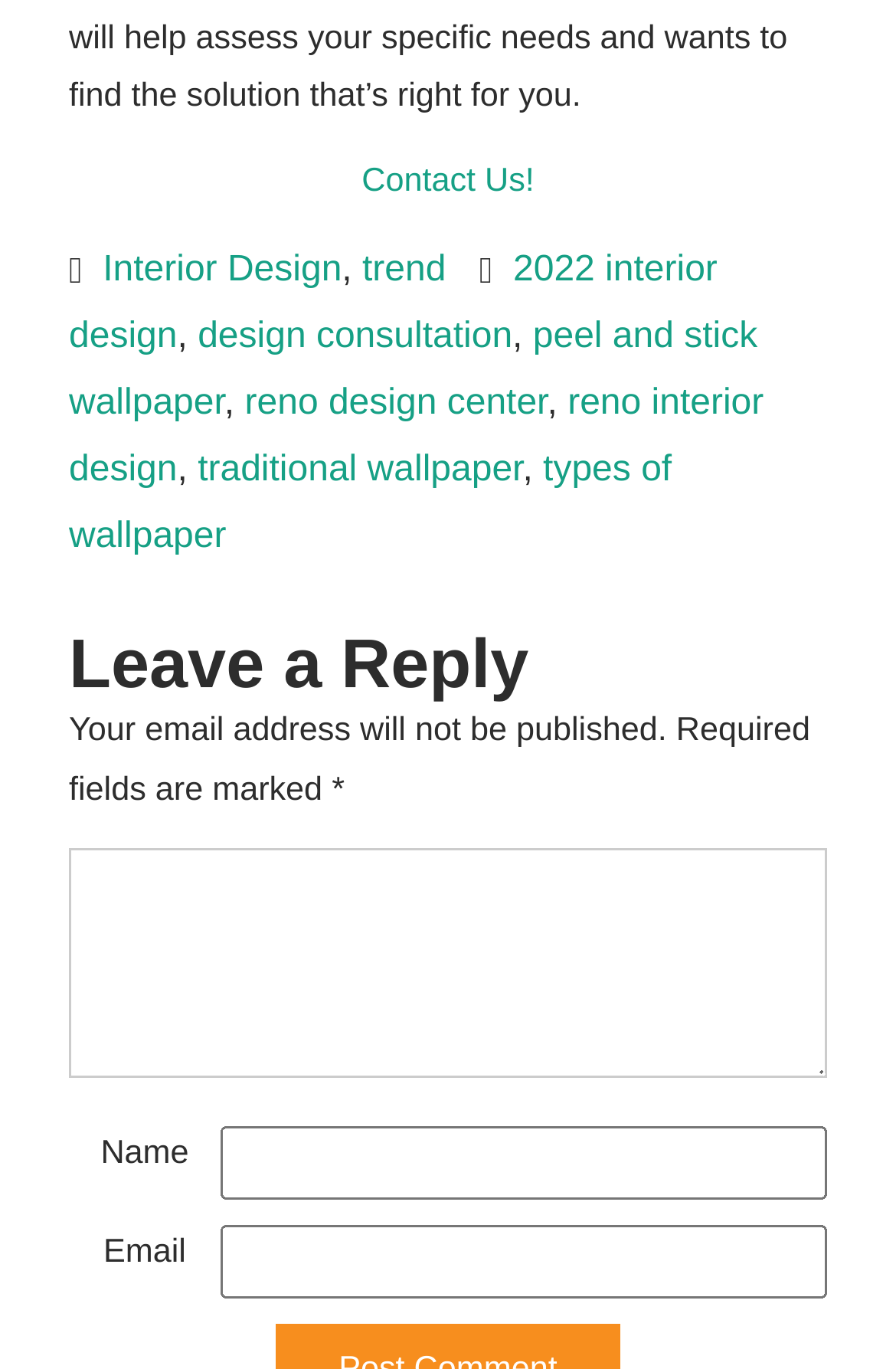Could you highlight the region that needs to be clicked to execute the instruction: "Click on Contact Us!"?

[0.404, 0.12, 0.596, 0.147]